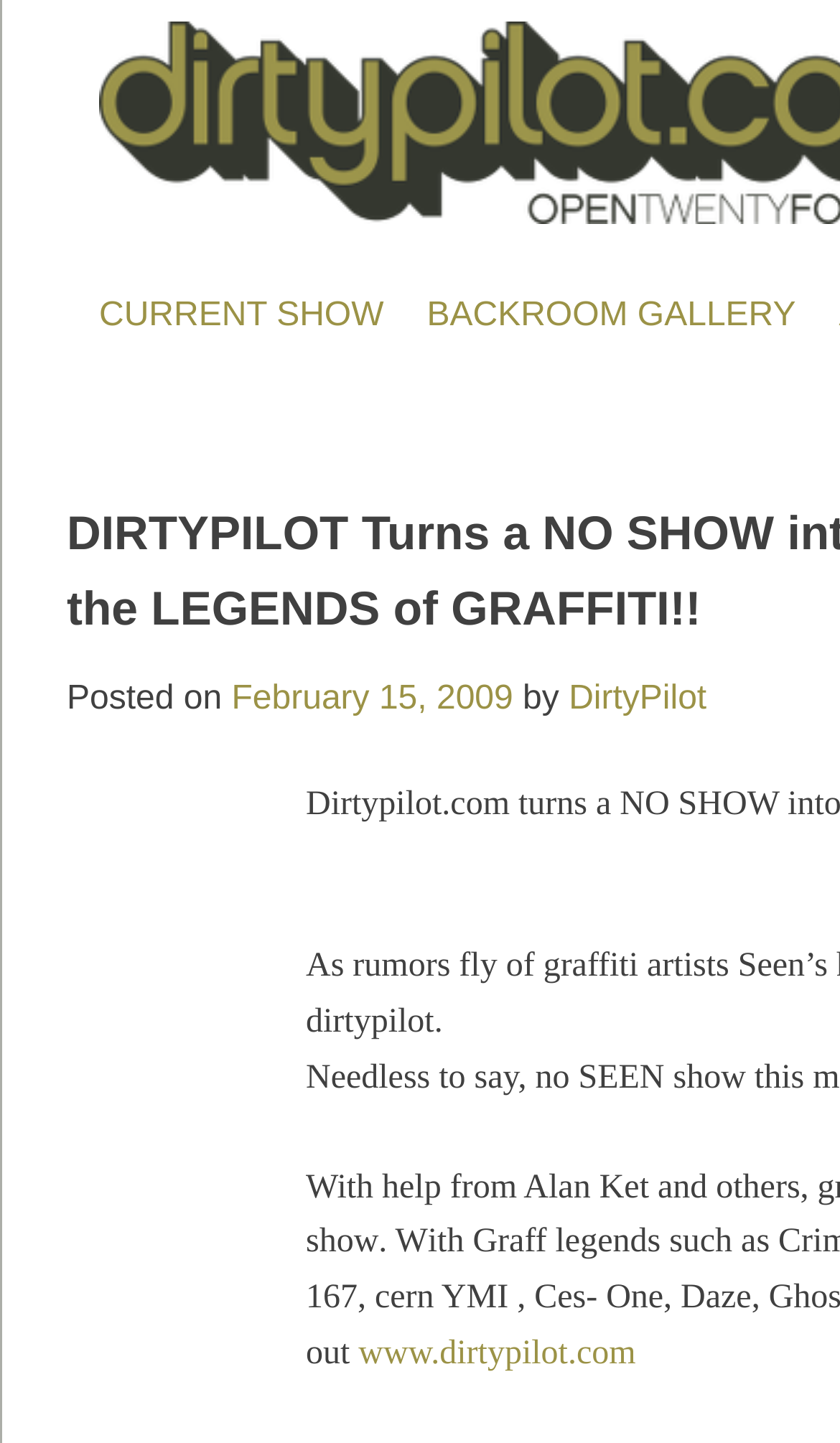Using the format (top-left x, top-left y, bottom-right x, bottom-right y), provide the bounding box coordinates for the described UI element. All values should be floating point numbers between 0 and 1: DirtyPilot

[0.677, 0.471, 0.841, 0.496]